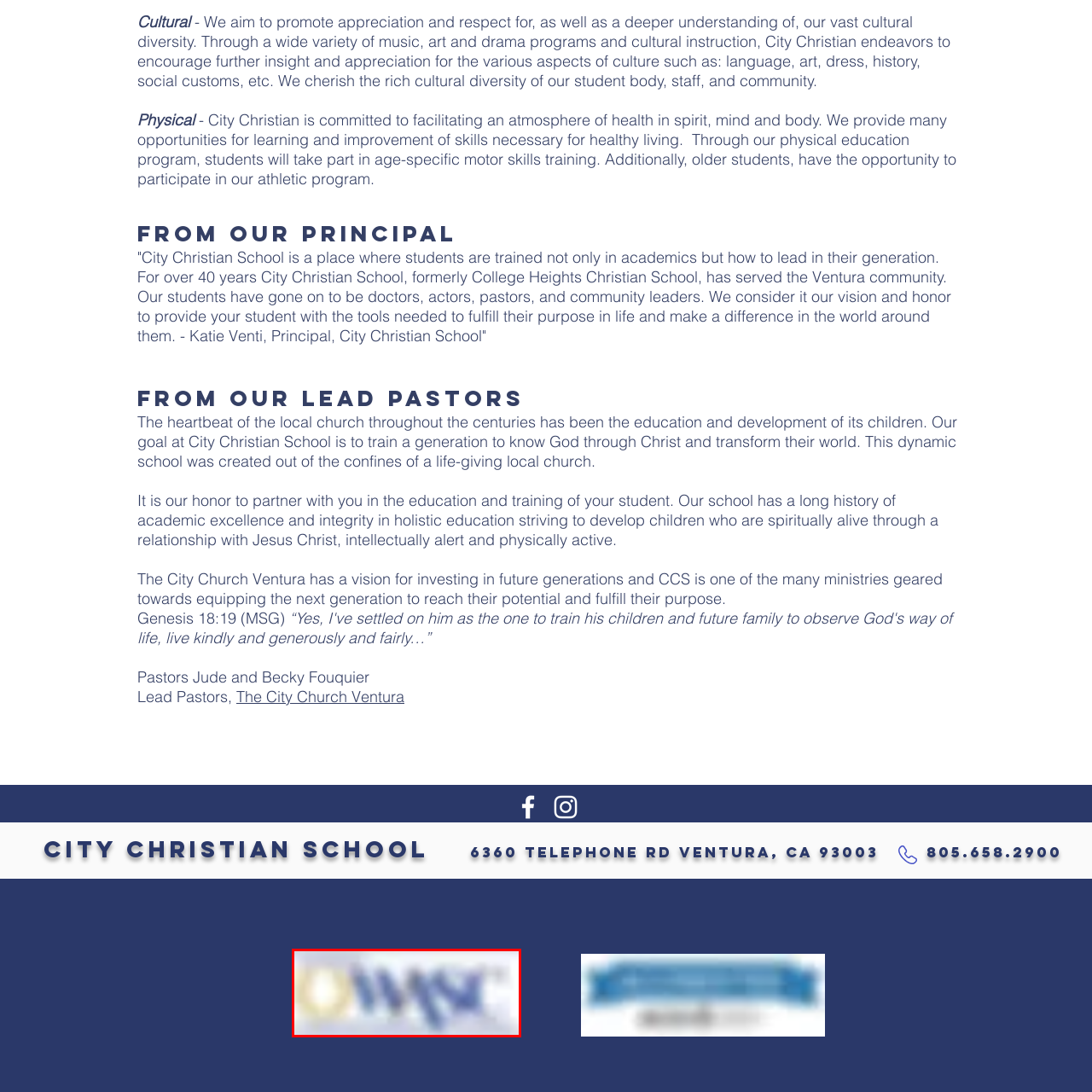Focus on the part of the image that is marked with a yellow outline and respond in detail to the following inquiry based on what you observe: 
What does the presence of the WASC logo indicate?

The presence of the WASC logo indicates that the institution being represented, likely City Christian School, adheres to a recognized accreditation that enhances its credibility and supports its educational mission, symbolizing the institution's commitment to educational excellence, integrity, and continuous improvement.